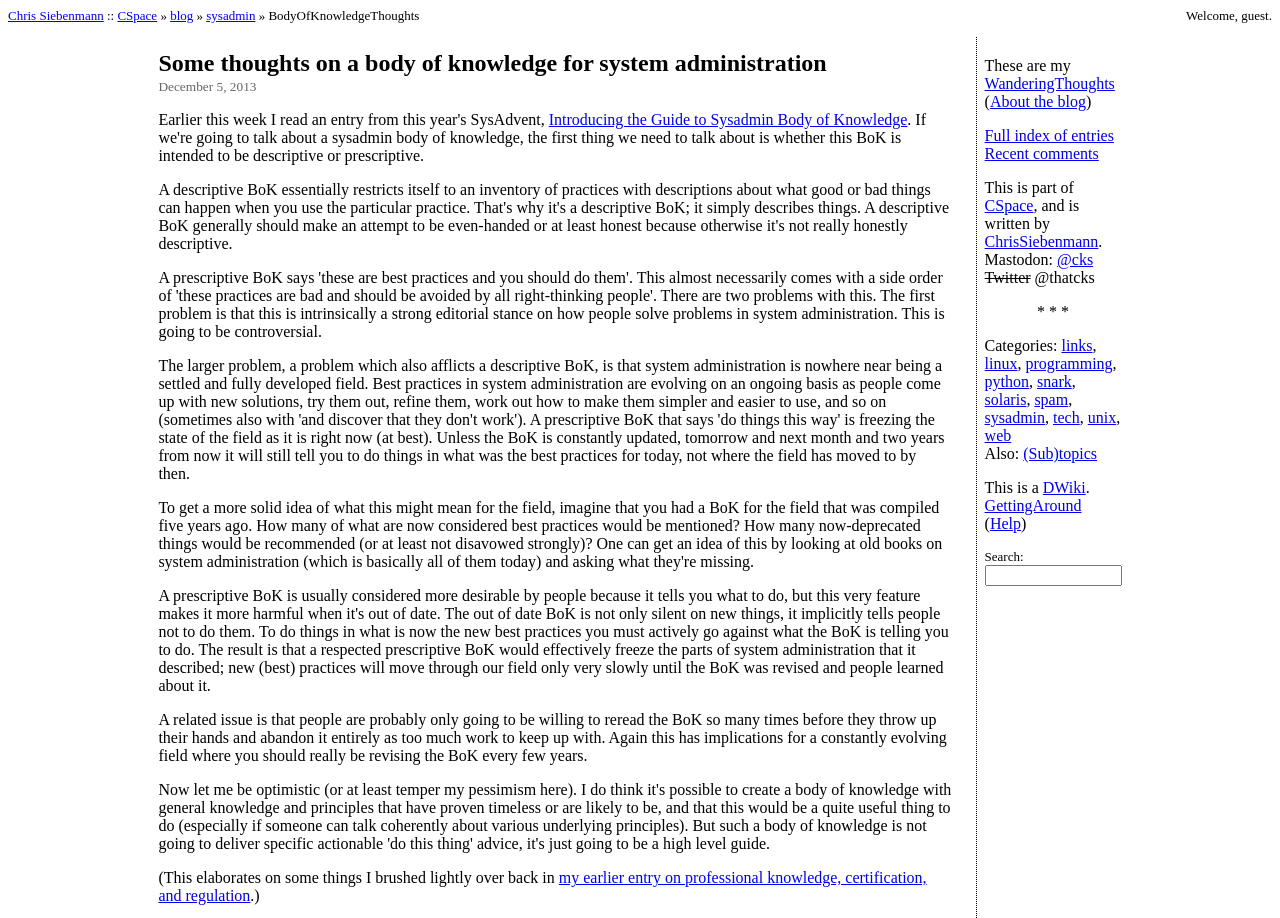What is the name of the blog?
Can you provide a detailed and comprehensive answer to the question?

The name of the blog is 'Chris's Wiki' as indicated by the title of the webpage, which is also the name of the blog.